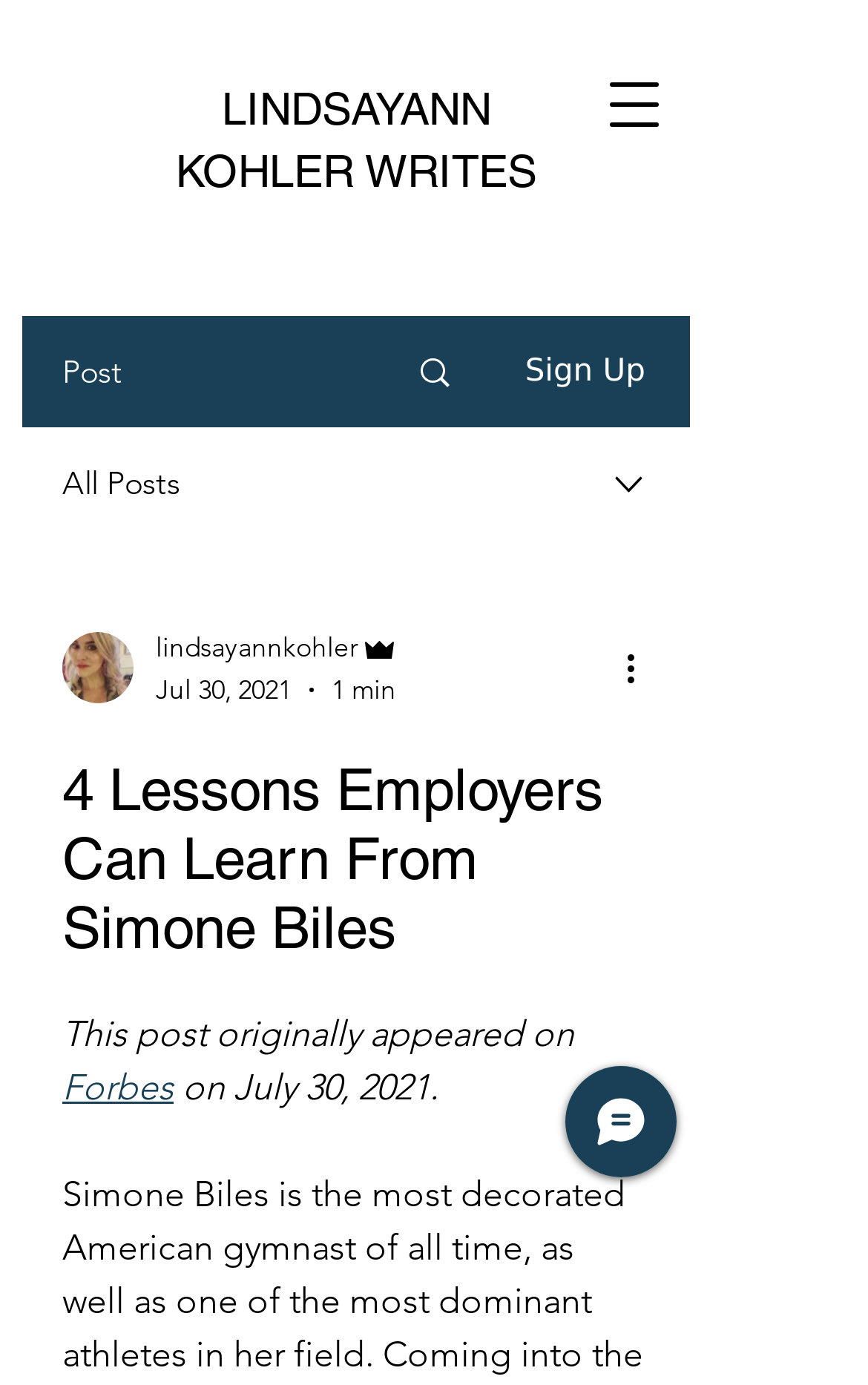What is the subject of this post?
Provide an in-depth and detailed explanation in response to the question.

I found the subject by looking at the title of the post '4 Lessons Employers Can Learn From Simone Biles' which suggests that the post is about Simone Biles.